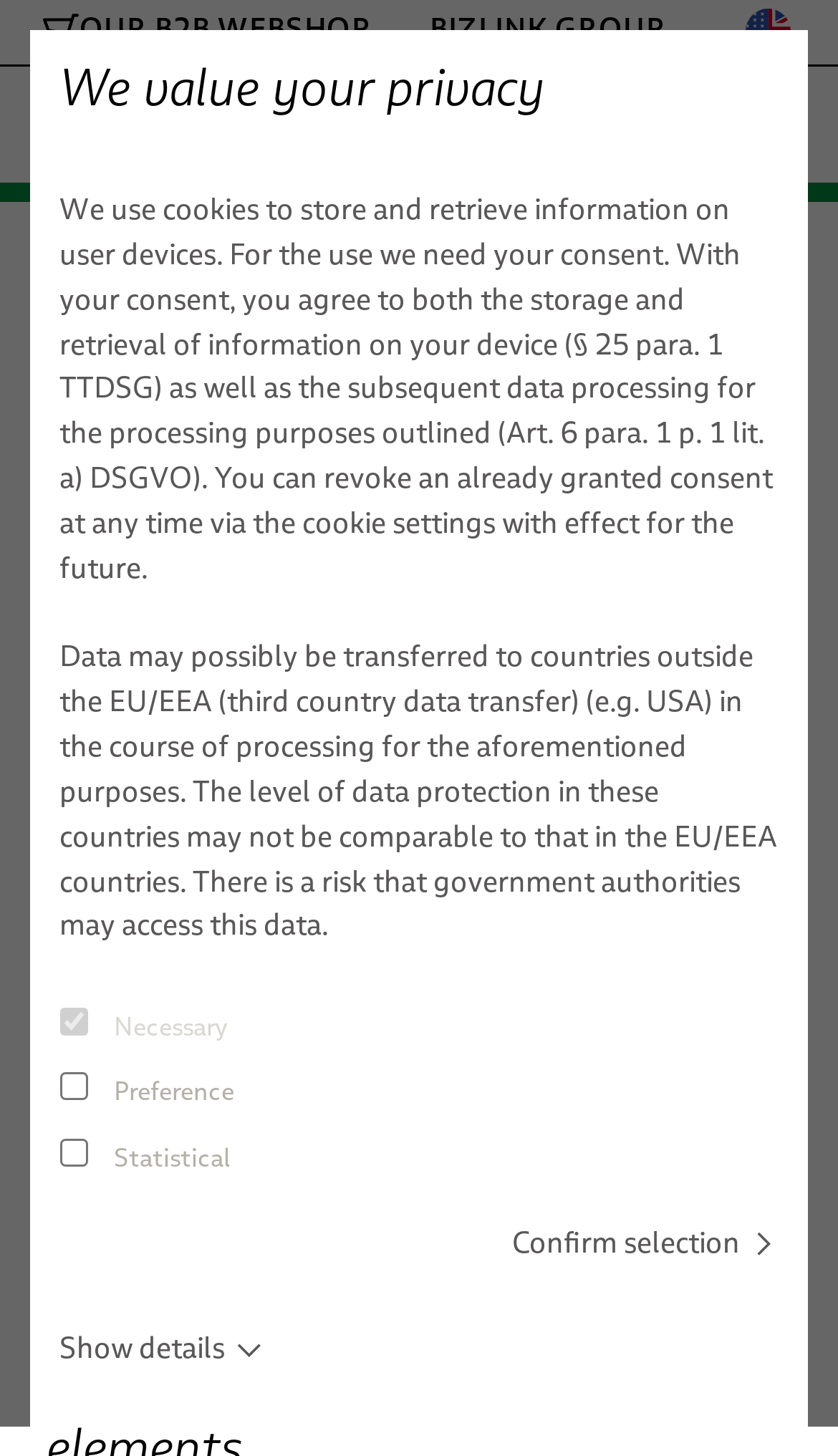What are the main categories of products or services?
Please interpret the details in the image and answer the question thoroughly.

The main categories of products or services offered by BizLink are listed as links on the webpage, including Factory Automation, Healthcare, Machinery & Sensors, Marine, Rolling Stock, Telecom & Networking, and Silicone Cable Solutions.